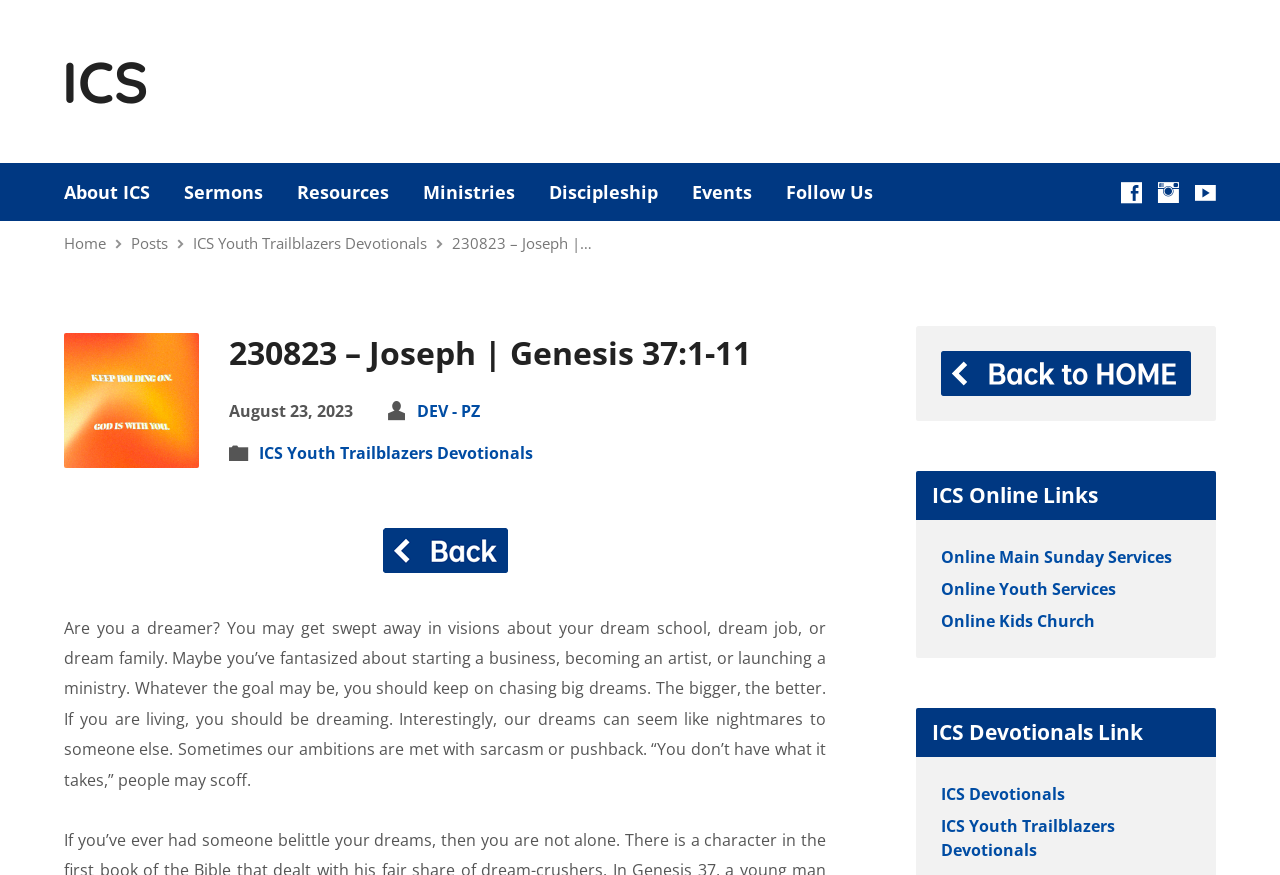Please provide a short answer using a single word or phrase for the question:
What is the topic of the sermon?

Dreams